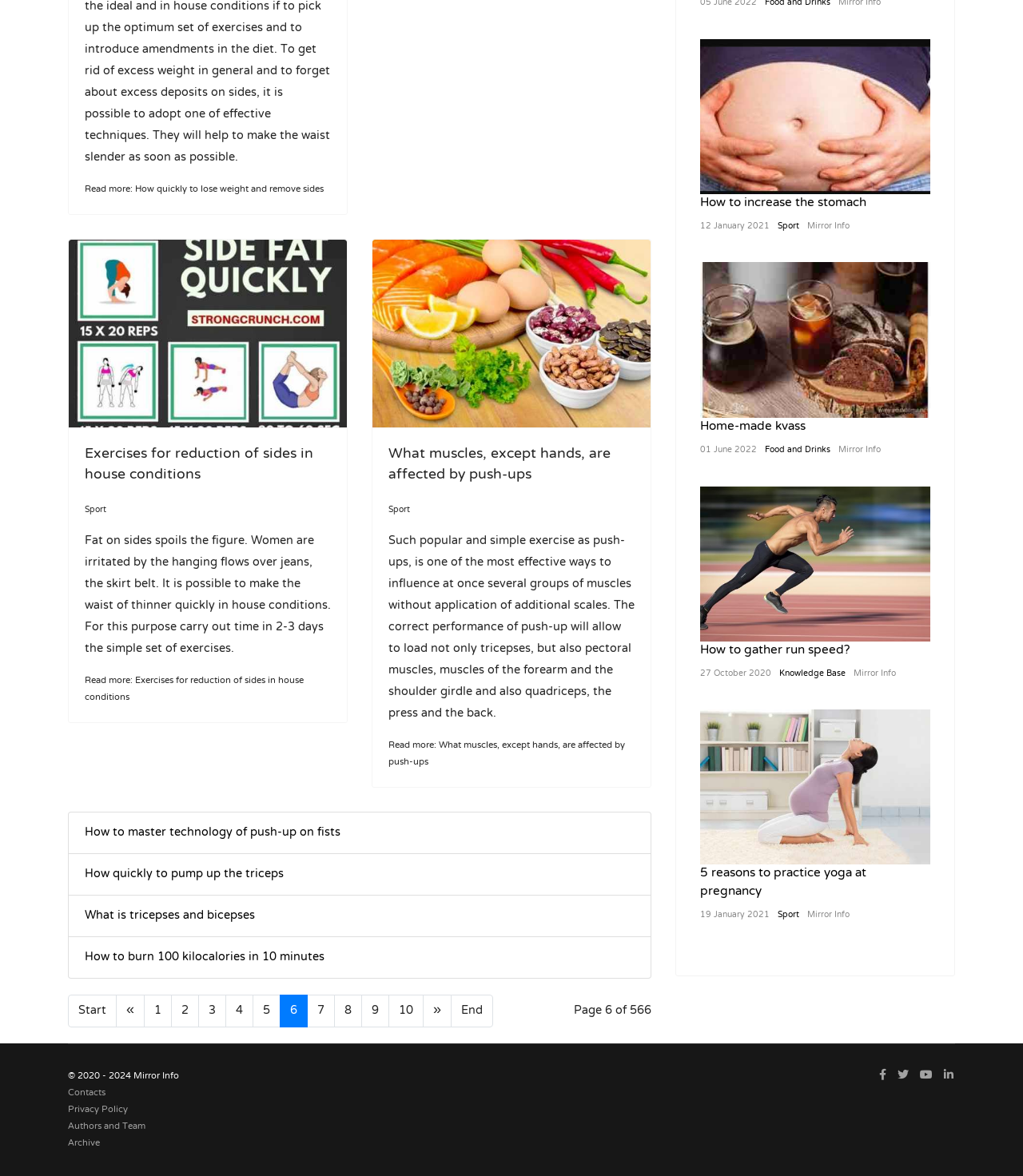Provide your answer in one word or a succinct phrase for the question: 
What is the category of the article 'What muscles, except hands, are affected by push-ups'?

Sport